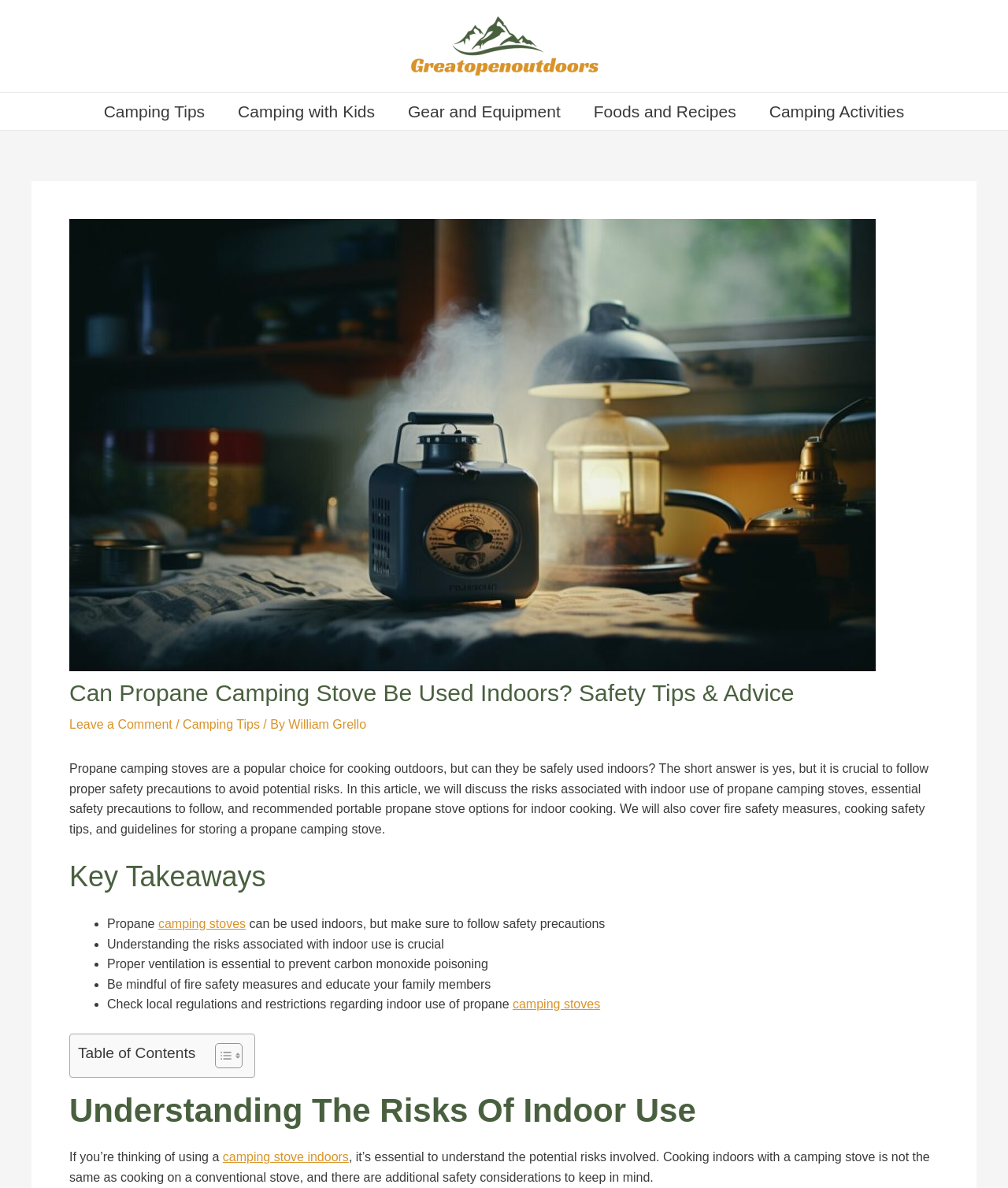What is the importance of ventilation when using propane camping stoves indoors?
Please give a detailed and elaborate answer to the question.

The webpage content emphasizes the importance of proper ventilation when using propane camping stoves indoors to prevent carbon monoxide poisoning, which can be a serious health risk.